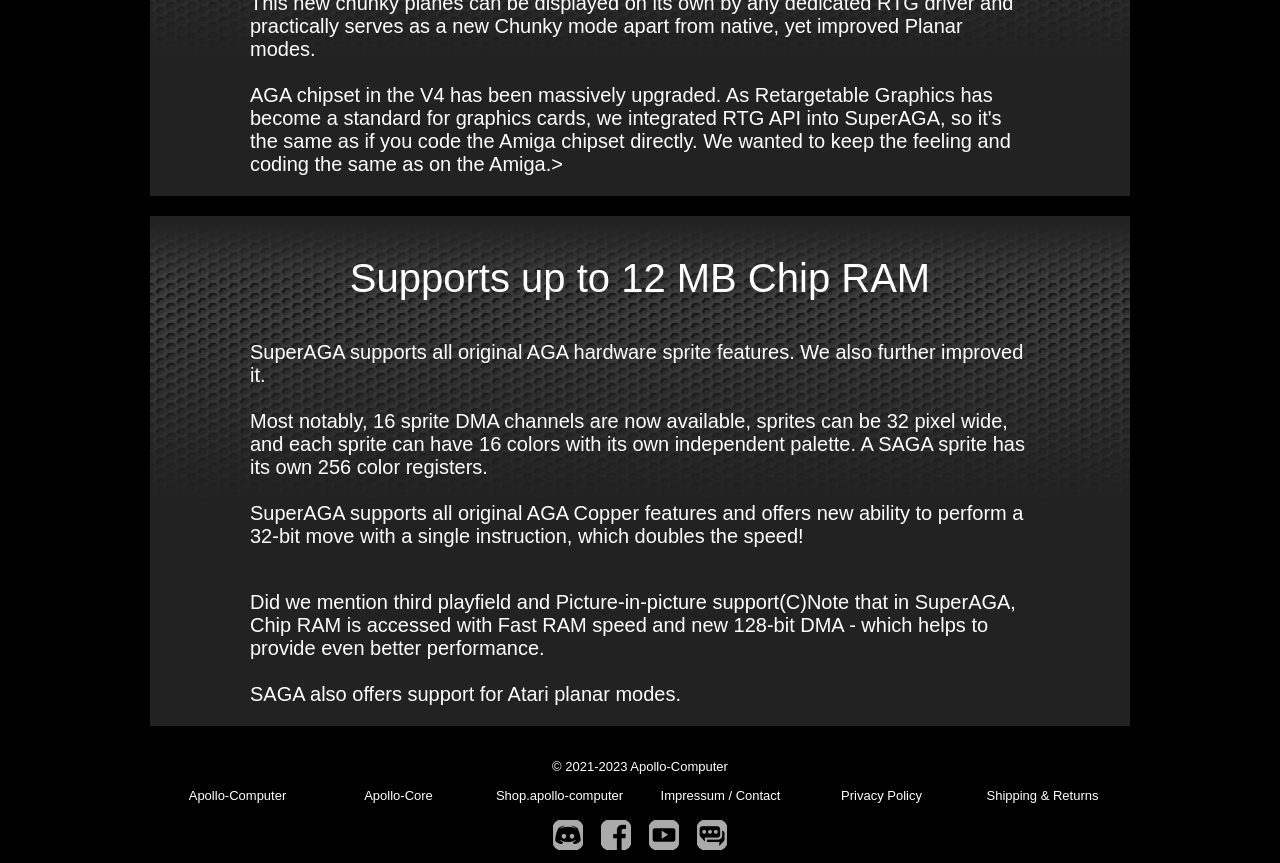Using the format (top-left x, top-left y, bottom-right x, bottom-right y), and given the element description, identify the bounding box coordinates within the screenshot: Privacy Policy

[0.657, 0.913, 0.72, 0.93]